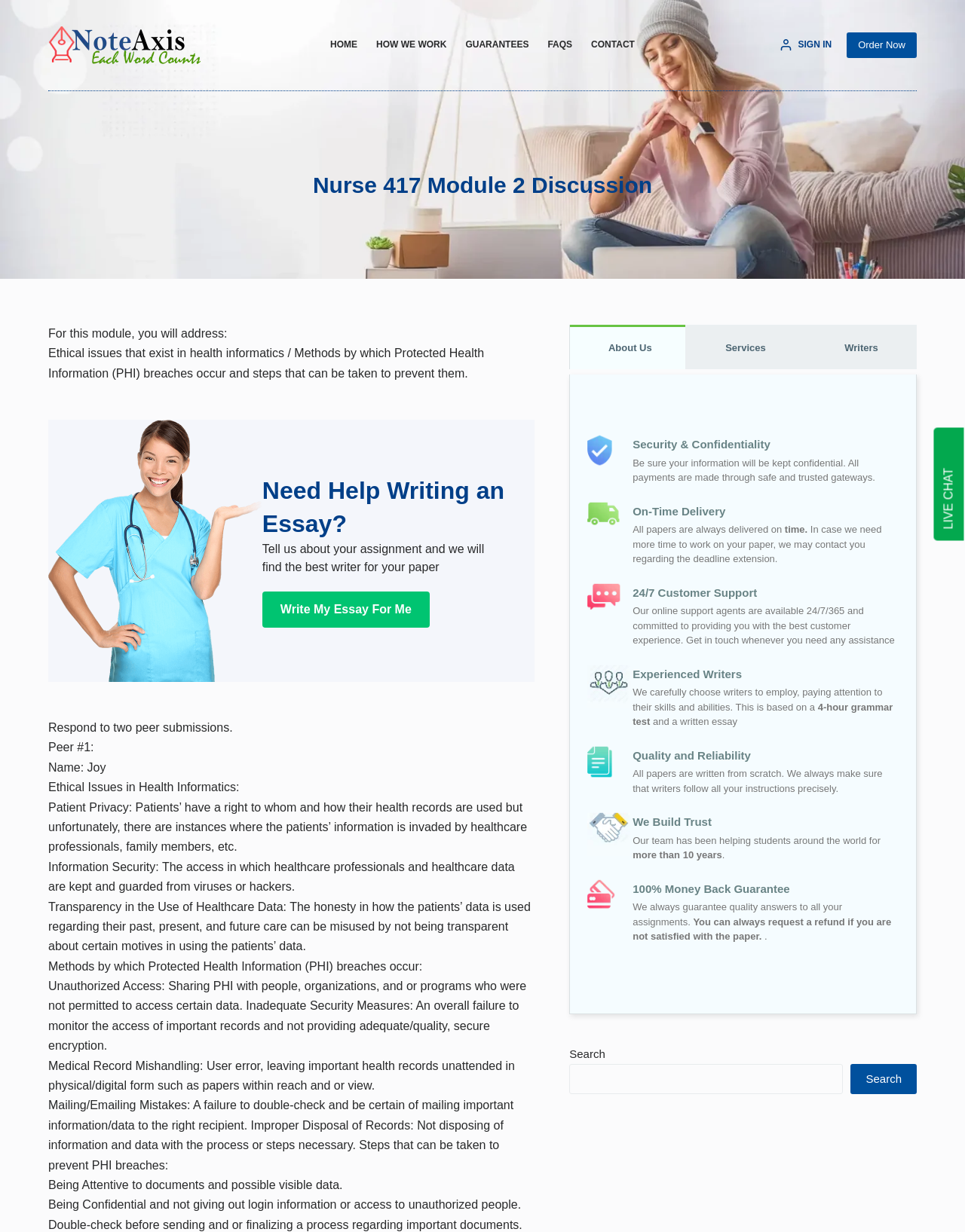What is the name of the module being discussed?
Please provide a comprehensive answer based on the details in the screenshot.

The question can be answered by looking at the header of the webpage, which contains the text 'Nurse 417 Module 2 Discussion'. This indicates that the module being discussed is Nurse 417 Module 2.